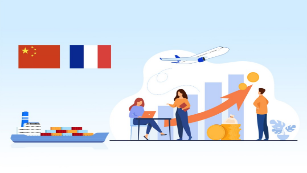Provide a comprehensive description of the image.

The image illustrates a vibrant and engaging infographic that represents the economic and trade cooperation between China and France. In the backdrop, the flags of China and France are prominently displayed, symbolizing the partnership between the two nations. 

Central to the image are three figures engaged in various activities: one person is working on a laptop, presumably analyzing data or managing transactions, while another stands beside a bar chart that depicts growth trends, indicated by an upward arrow and increasing data points. This suggests a positive trajectory in economic collaboration. 

Adding to the thematic elements, an airplane soaring overhead symbolizes international trade and connectivity, while a large cargo ship to the left signifies maritime transport and the exchange of goods. The combination of these visuals effectively conveys the dynamic relationship and economic vitality between the two countries.